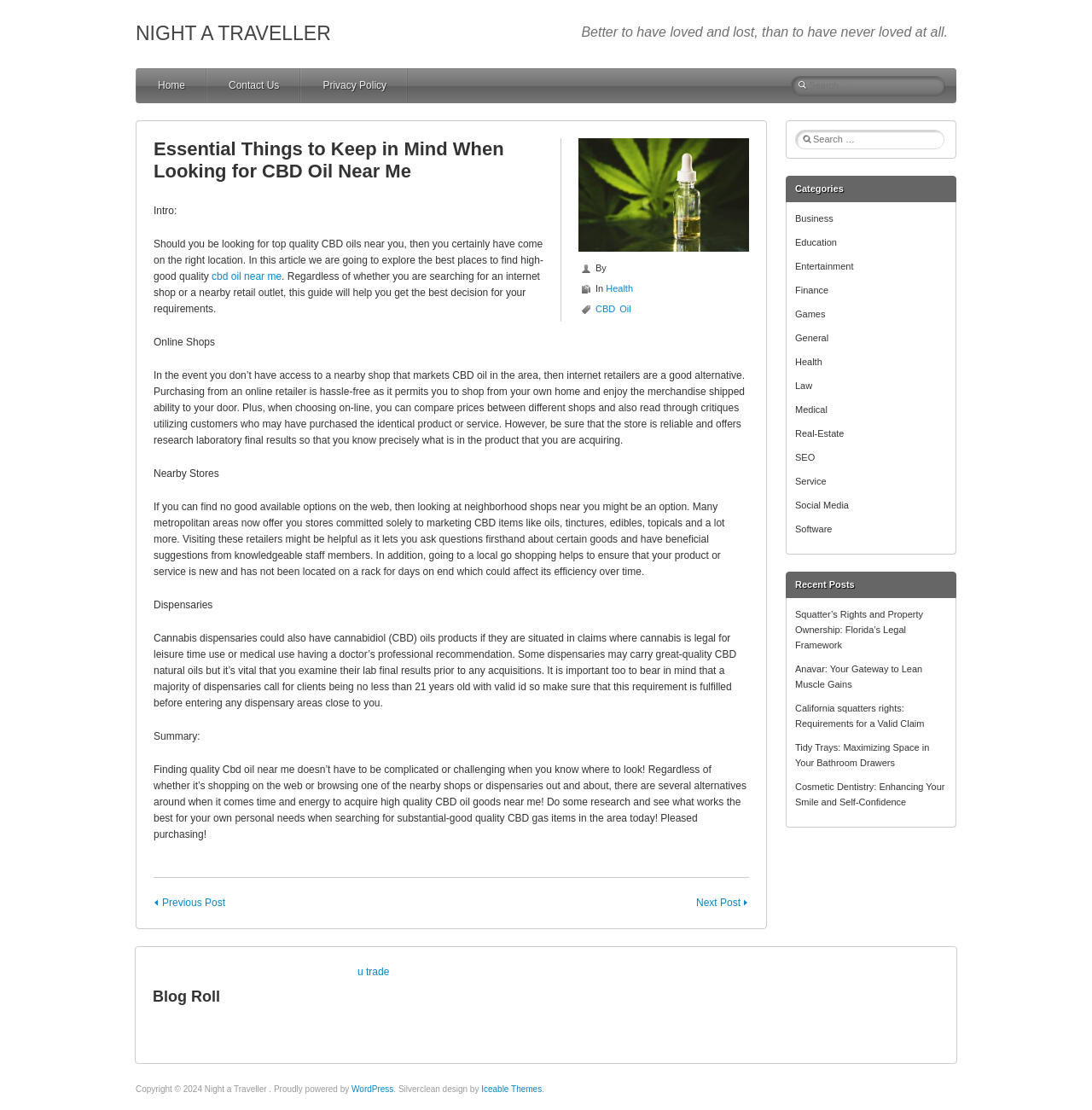Determine the bounding box coordinates of the clickable element necessary to fulfill the instruction: "Visit the Next Post". Provide the coordinates as four float numbers within the 0 to 1 range, i.e., [left, top, right, bottom].

[0.637, 0.808, 0.686, 0.819]